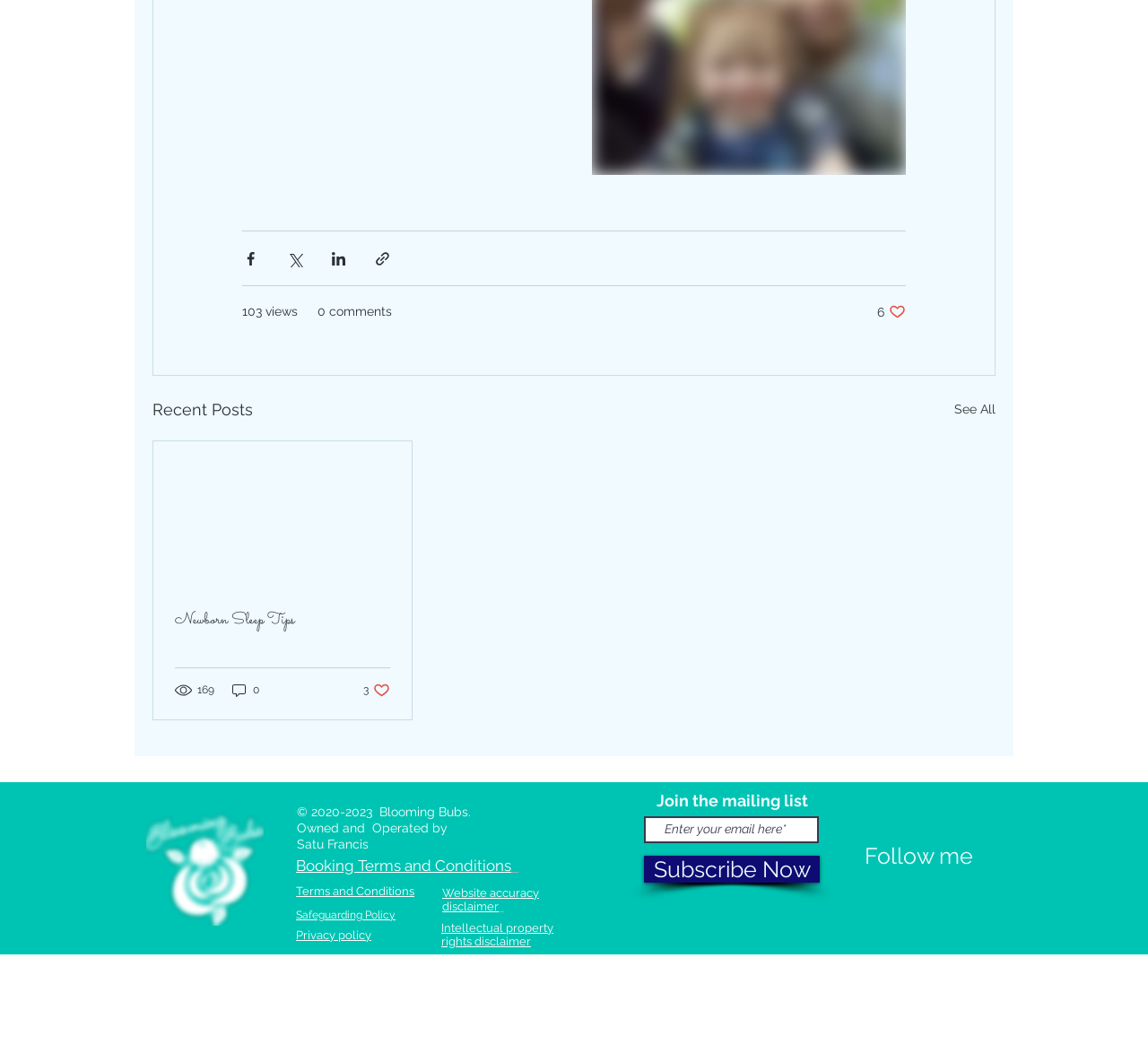Determine the bounding box coordinates for the area you should click to complete the following instruction: "Subscribe Now".

[0.561, 0.819, 0.714, 0.845]